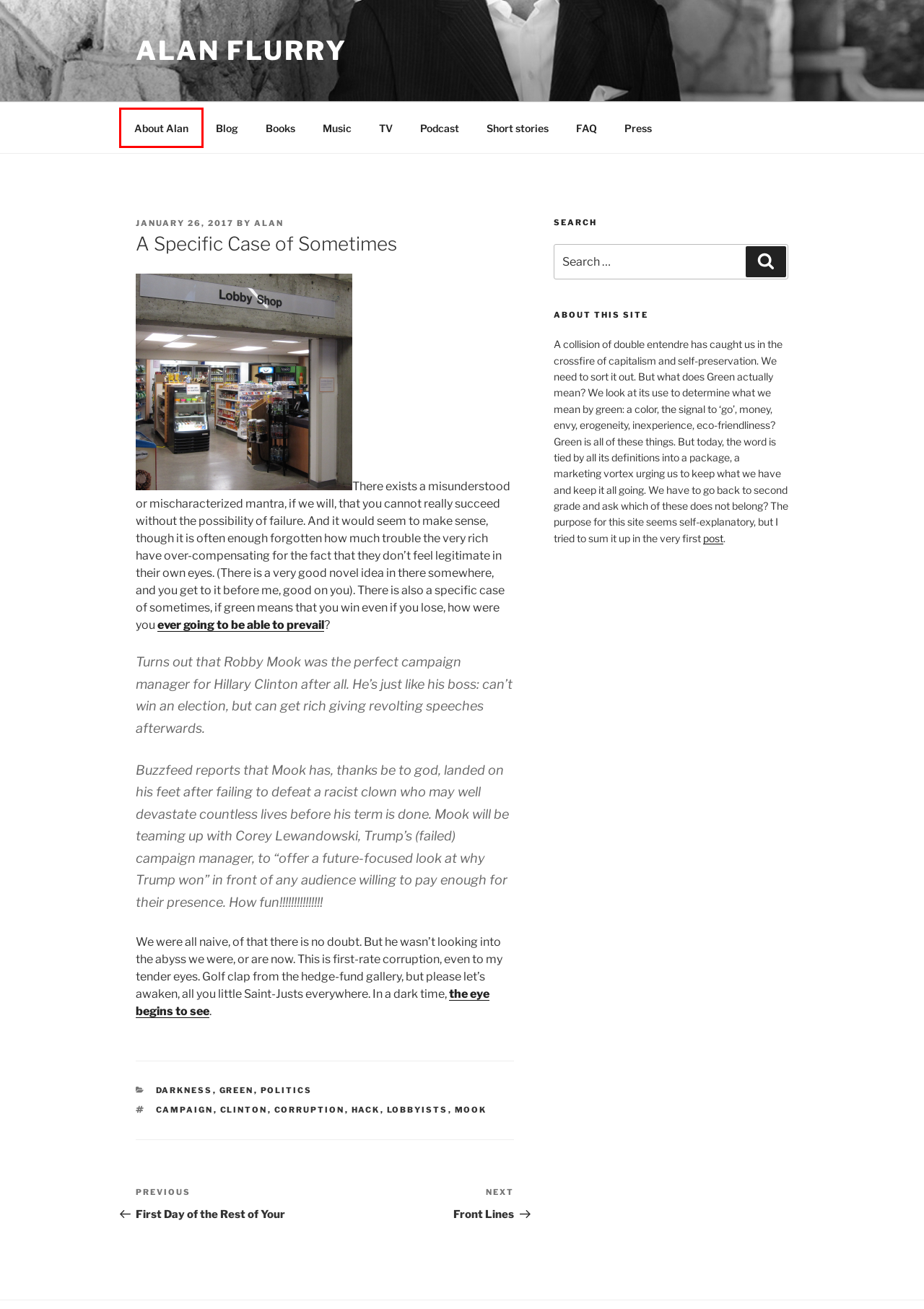You have a screenshot of a webpage with a red rectangle bounding box. Identify the best webpage description that corresponds to the new webpage after clicking the element within the red bounding box. Here are the candidates:
A. alan – Alan Flurry
B. Media – Alan Flurry
C. Alan Flurry
D. FAQ – Alan Flurry
E. Podcast – Alan Flurry
F. corruption – Alan Flurry
G. About Alan – Alan Flurry
H. hack – Alan Flurry

G